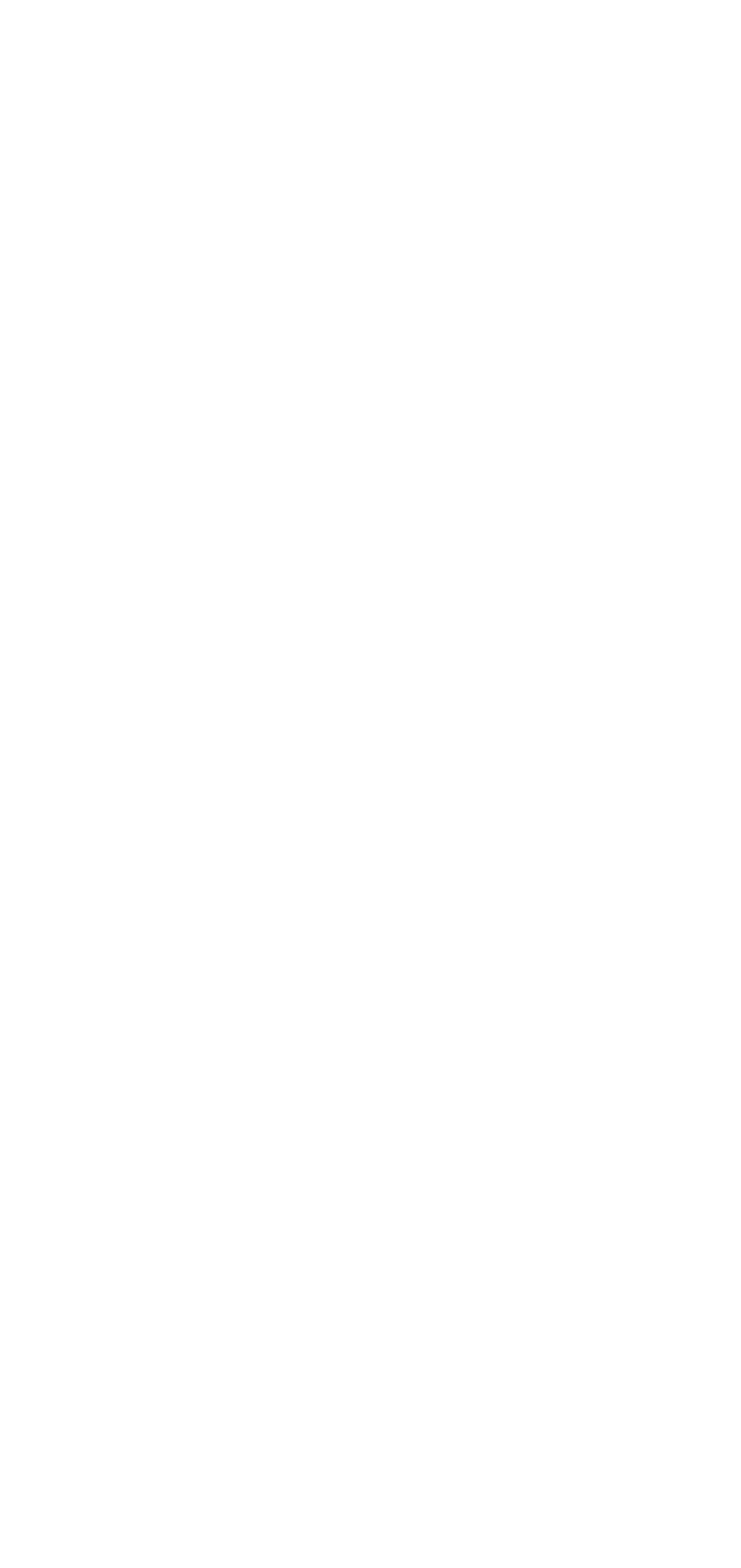Answer this question using a single word or a brief phrase:
How many social media links are there?

3